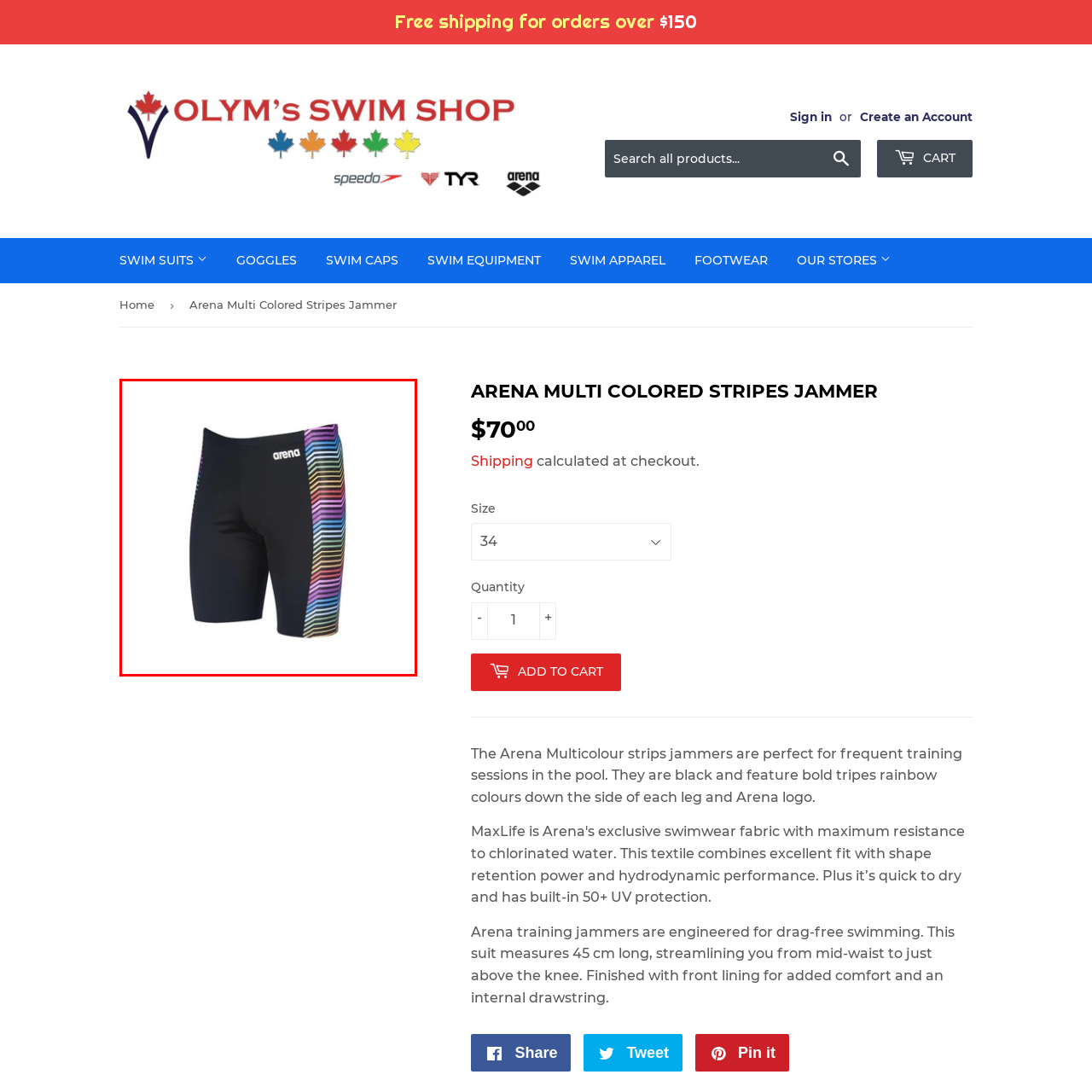Examine the image inside the red bounding box and deliver a thorough answer to the question that follows, drawing information from the image: What is the purpose of the jammer's design?

The caption states that the jammer is 'designed for optimal performance in the water', suggesting that the design of the jammer is intended to enhance the swimmer's performance in the pool.